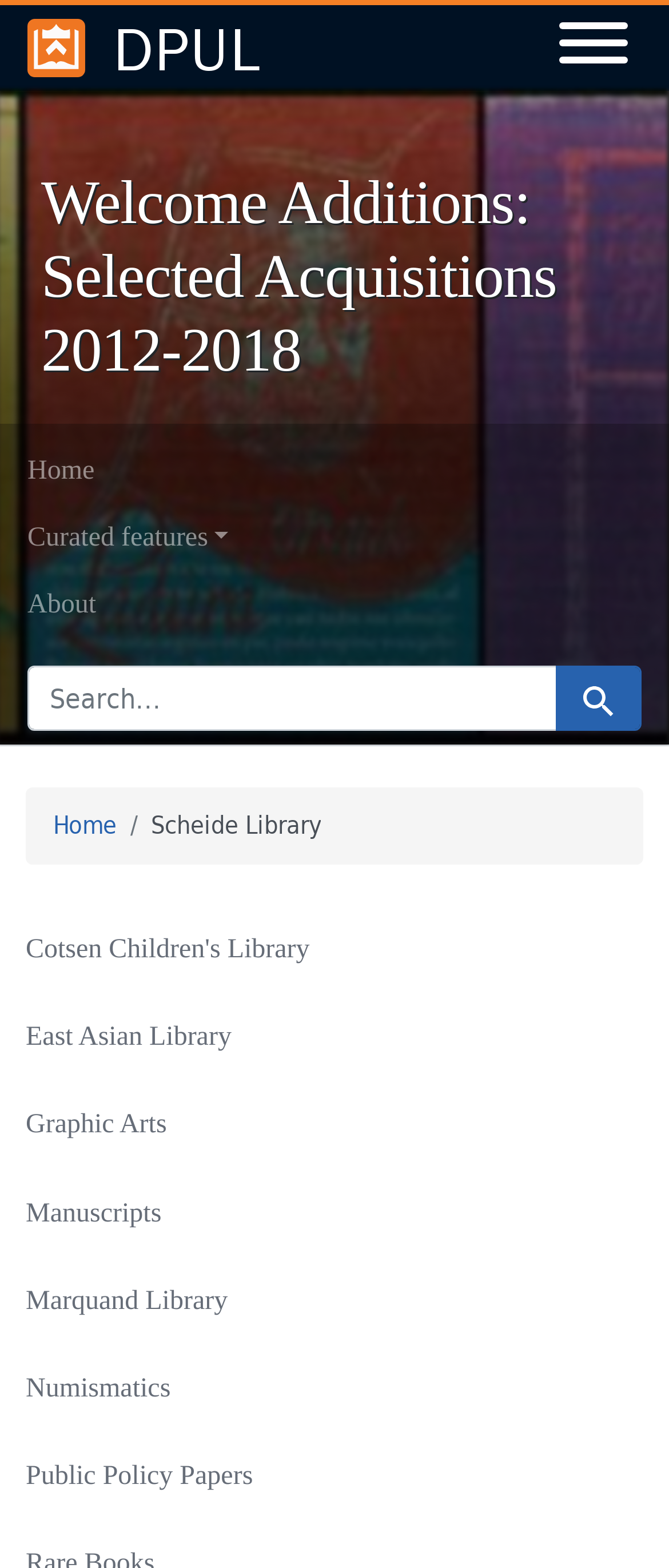Provide the bounding box coordinates of the HTML element this sentence describes: "Search Search".

[0.831, 0.425, 0.959, 0.466]